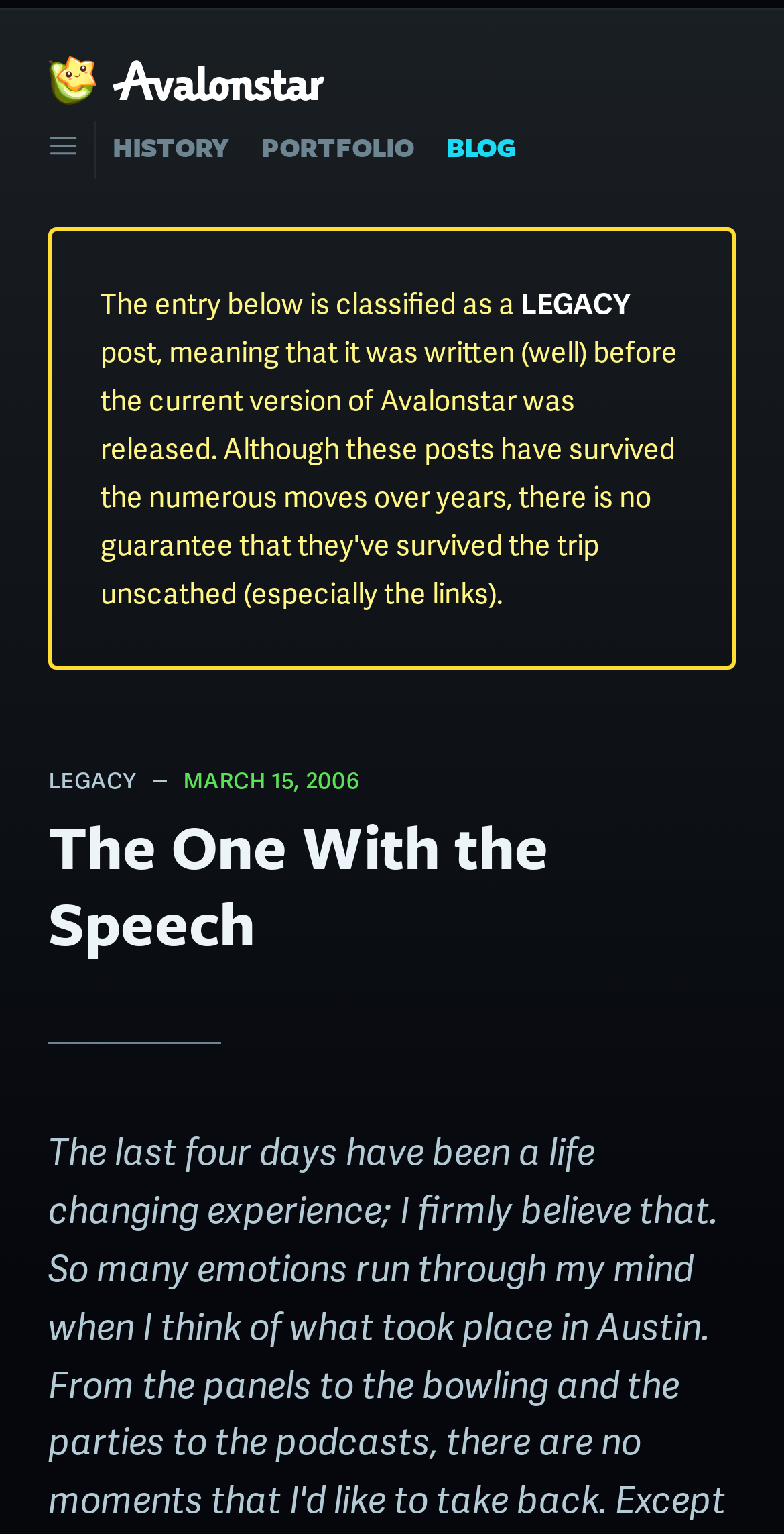How many images are on the top navigation bar?
Give a one-word or short phrase answer based on the image.

2